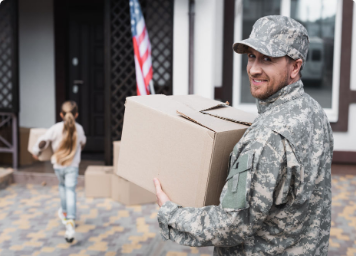Refer to the image and answer the question with as much detail as possible: What is the girl in the background doing?

The girl, presumably the military personnel's daughter, is walking away from the viewer while carrying a box, indicating that she is also involved in the moving process. This is inferred from the caption's description of the scene, which highlights the theme of relocation and support for military families.